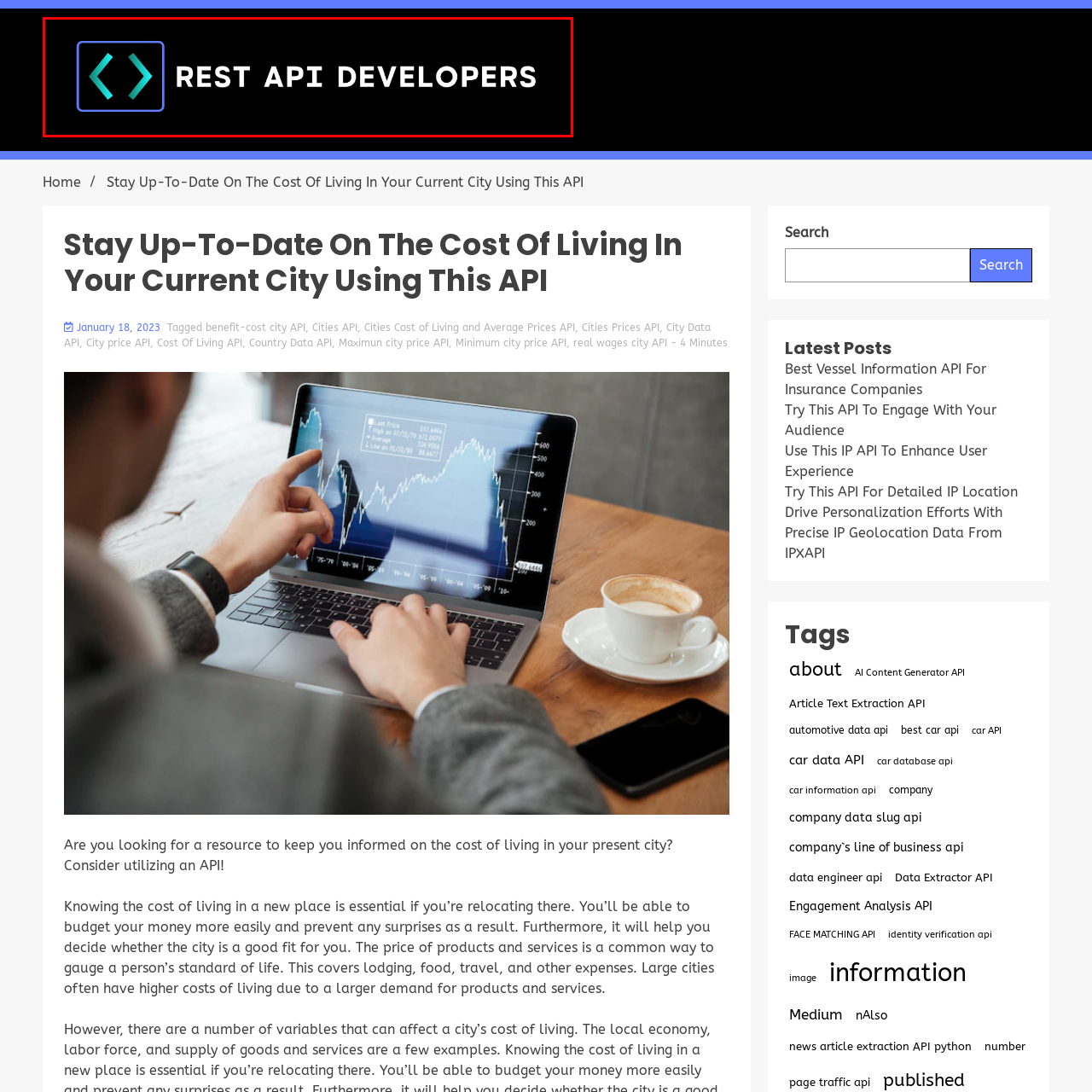What is the color of the stylized icons?
Study the image surrounded by the red bounding box and answer the question comprehensively, based on the details you see.

The caption describes the icons as colored in a vibrant aqua hue, which adds a visual element indicative of coding and programming.